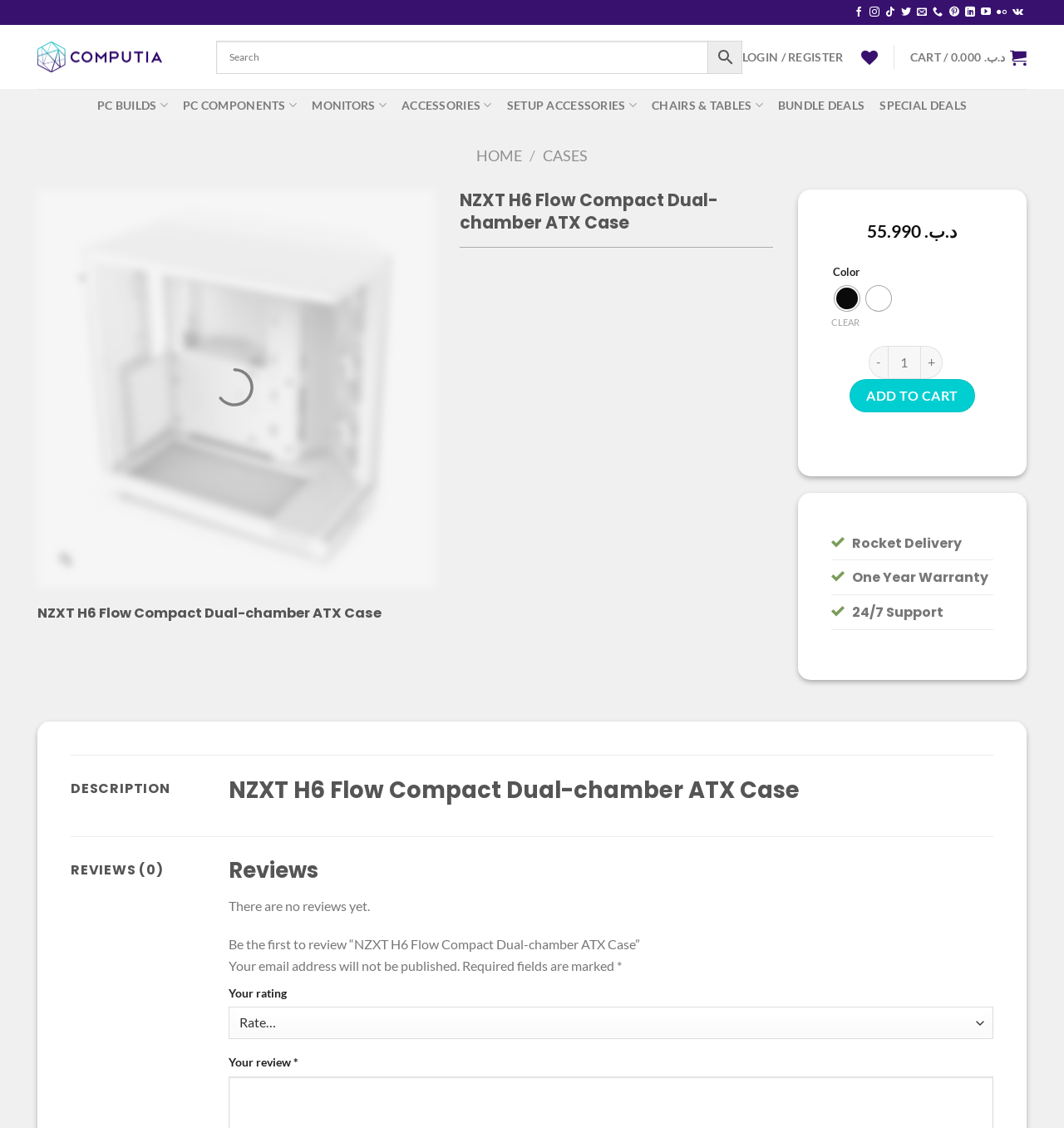Identify the text that serves as the heading for the webpage and generate it.

NZXT H6 Flow Compact Dual-chamber ATX Case